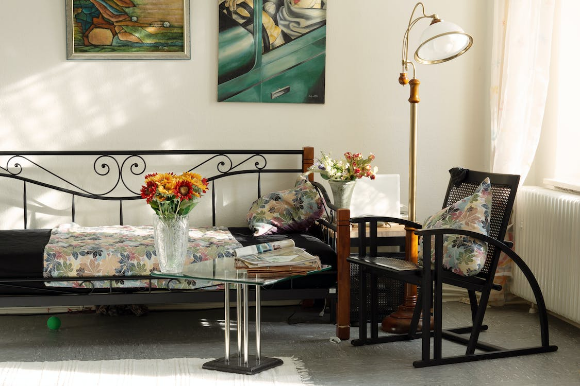What is the source of light in the room?
Please give a detailed and elaborate answer to the question.

The caption states that 'a bright window that floods the space with natural light' which implies that the primary source of light in the room is natural light coming from the window.